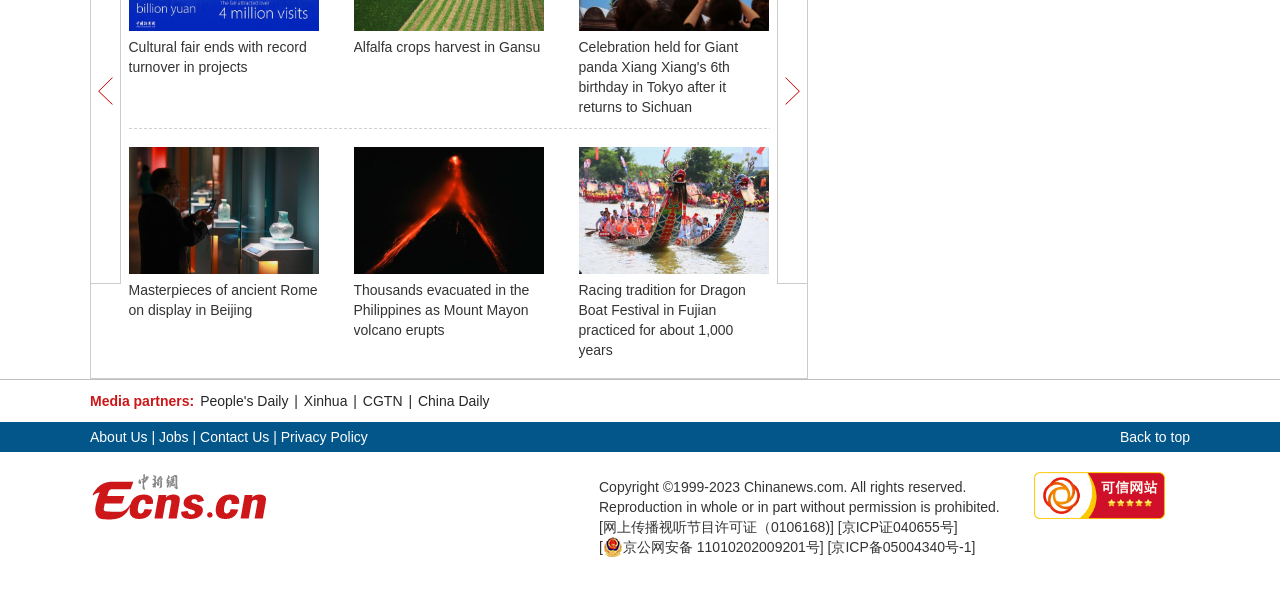Identify the bounding box coordinates of the section to be clicked to complete the task described by the following instruction: "Learn about Racing tradition for Dragon Boat Festival in Fujian". The coordinates should be four float numbers between 0 and 1, formatted as [left, top, right, bottom].

[0.452, 0.242, 0.6, 0.451]